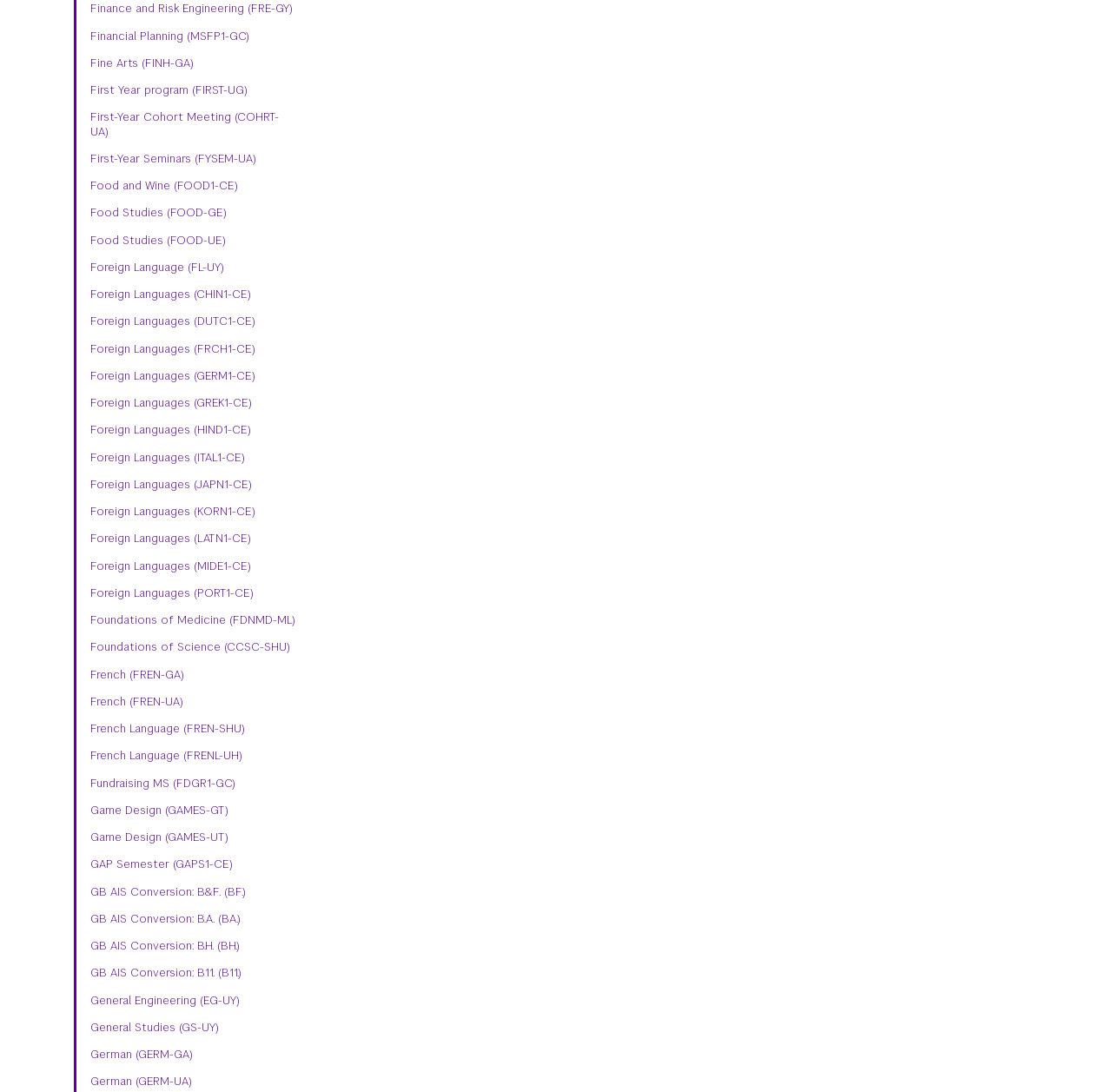Please give a succinct answer using a single word or phrase:
What is the vertical position of the 'Food Studies' link?

0.189